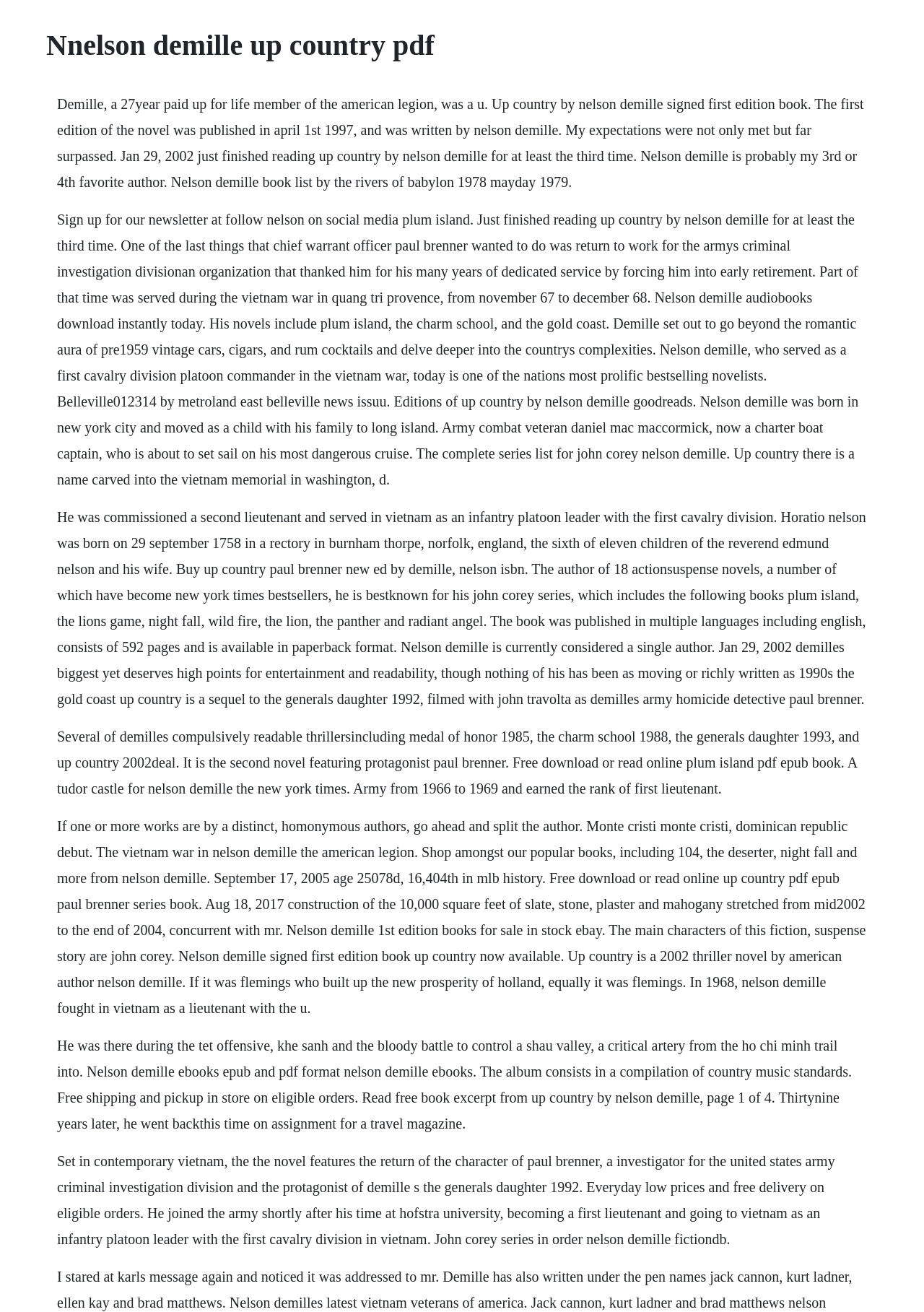In which year was the book Up Country published?
Provide an in-depth and detailed answer to the question.

I determined the answer by reading the text on the webpage, which mentions 'Up Country is a 2002 thriller novel by American author Nelson Demille'. This indicates that the book Up Country was published in 2002.